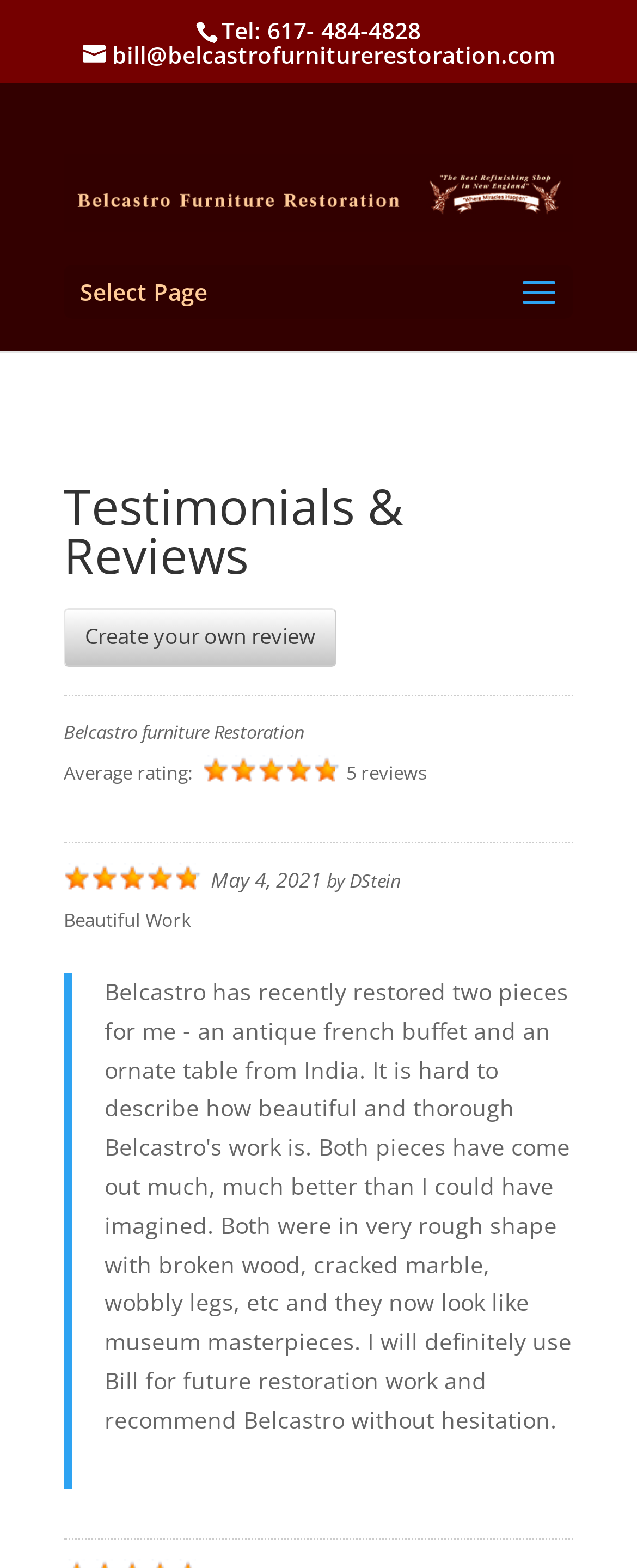Locate and provide the bounding box coordinates for the HTML element that matches this description: "News & Media".

None